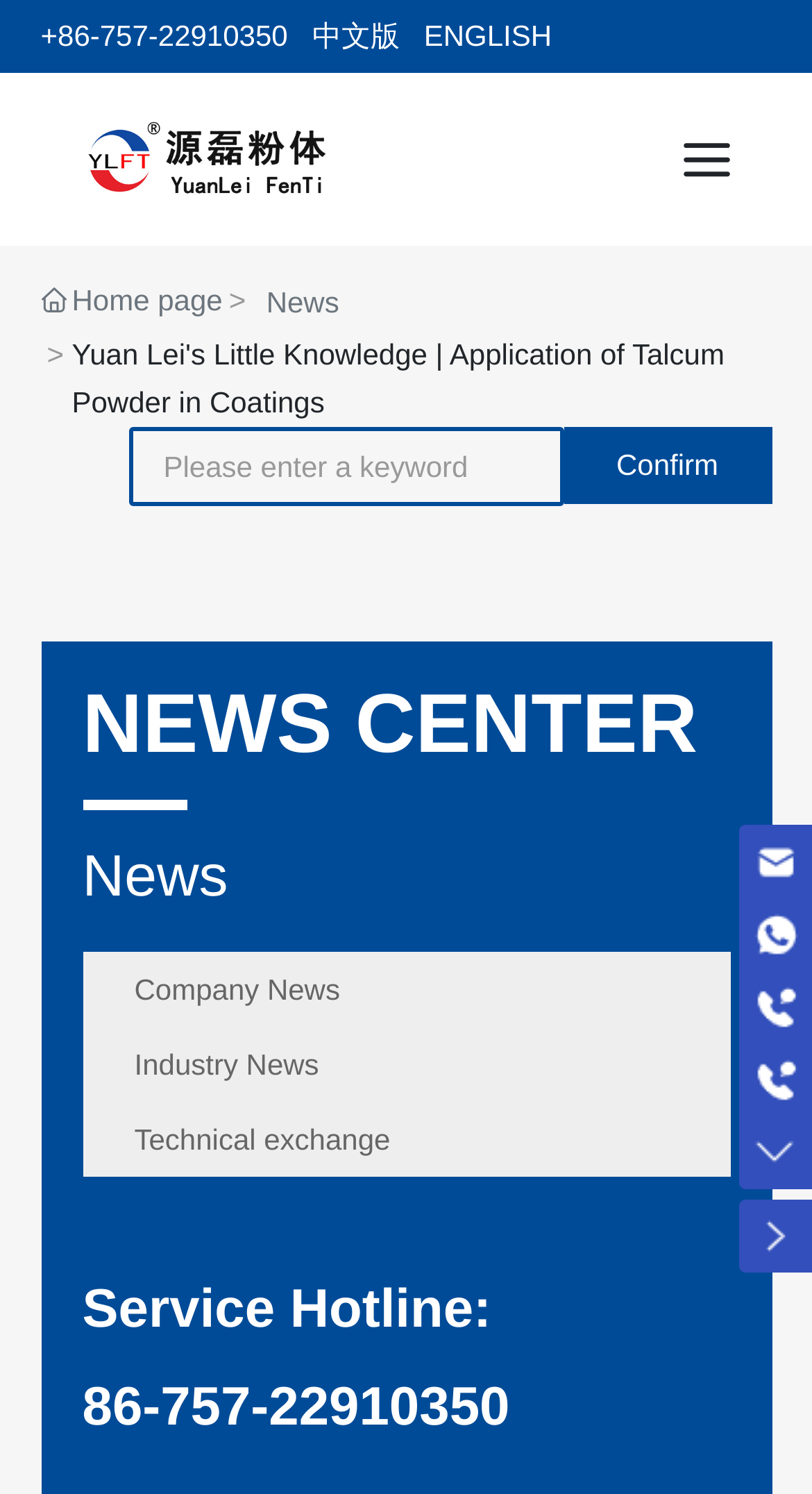Please specify the bounding box coordinates of the area that should be clicked to accomplish the following instruction: "Visit the home page". The coordinates should consist of four float numbers between 0 and 1, i.e., [left, top, right, bottom].

[0.05, 0.186, 0.274, 0.218]